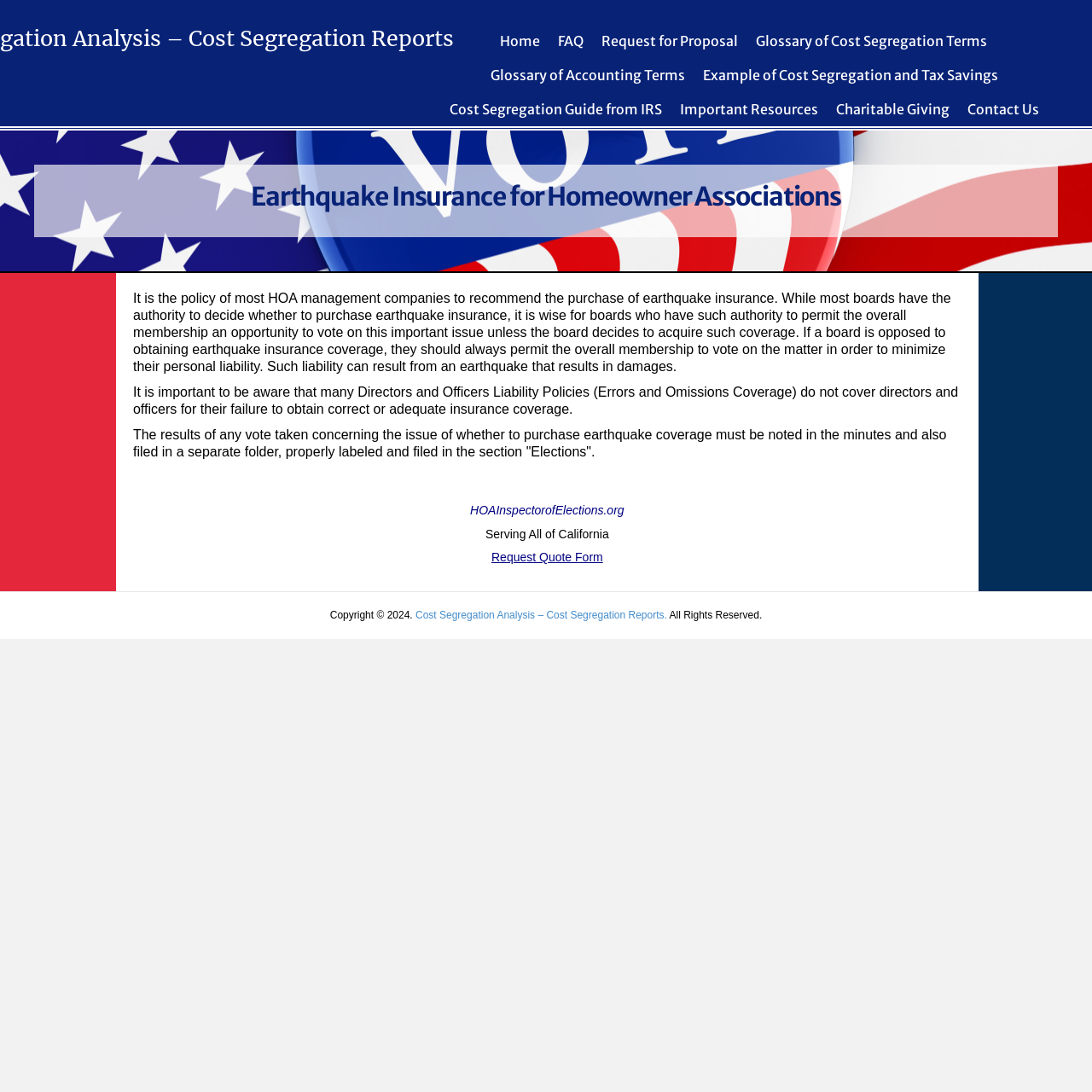Locate the UI element that matches the description Request Quote Form in the webpage screenshot. Return the bounding box coordinates in the format (top-left x, top-left y, bottom-right x, bottom-right y), with values ranging from 0 to 1.

[0.45, 0.504, 0.552, 0.516]